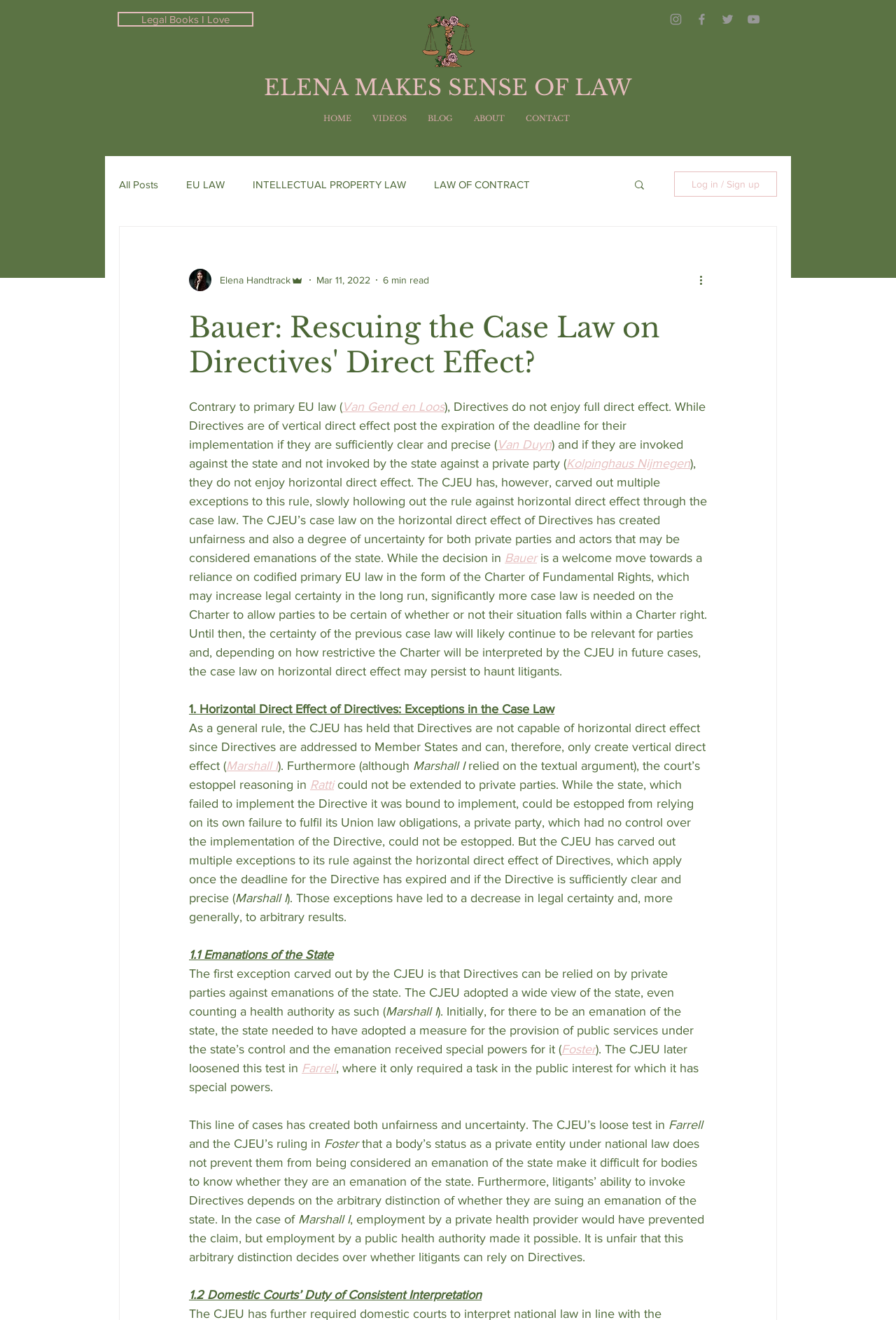What is the title of the blog post?
Please give a detailed and elaborate explanation in response to the question.

The title of the blog post can be found at the top of the webpage, which is 'Bauer: Rescuing the Case Law on Directives' Direct Effect?'. This title is also the main heading of the webpage.